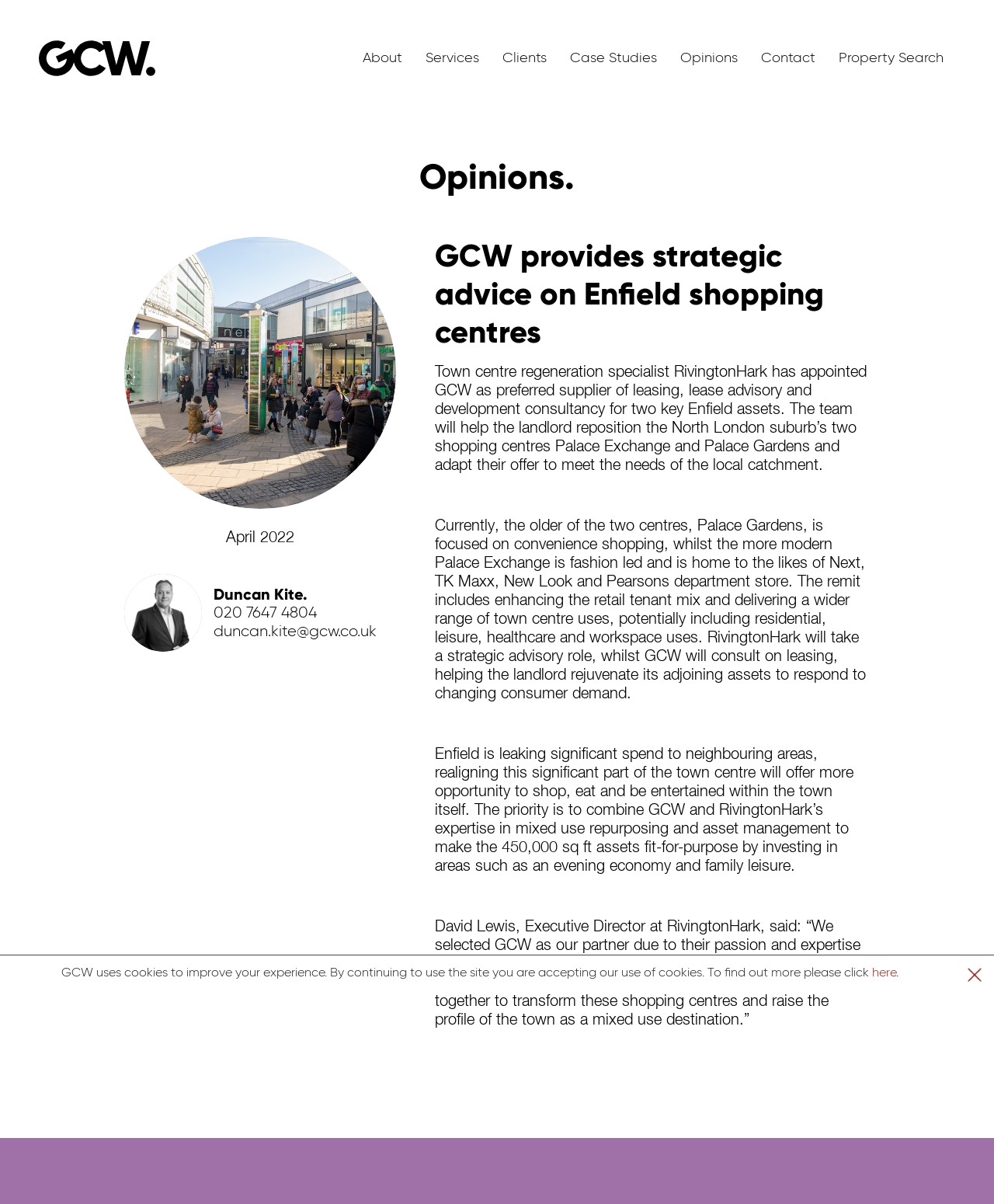Given the description of a UI element: "020 7647 4804", identify the bounding box coordinates of the matching element in the webpage screenshot.

[0.215, 0.503, 0.319, 0.515]